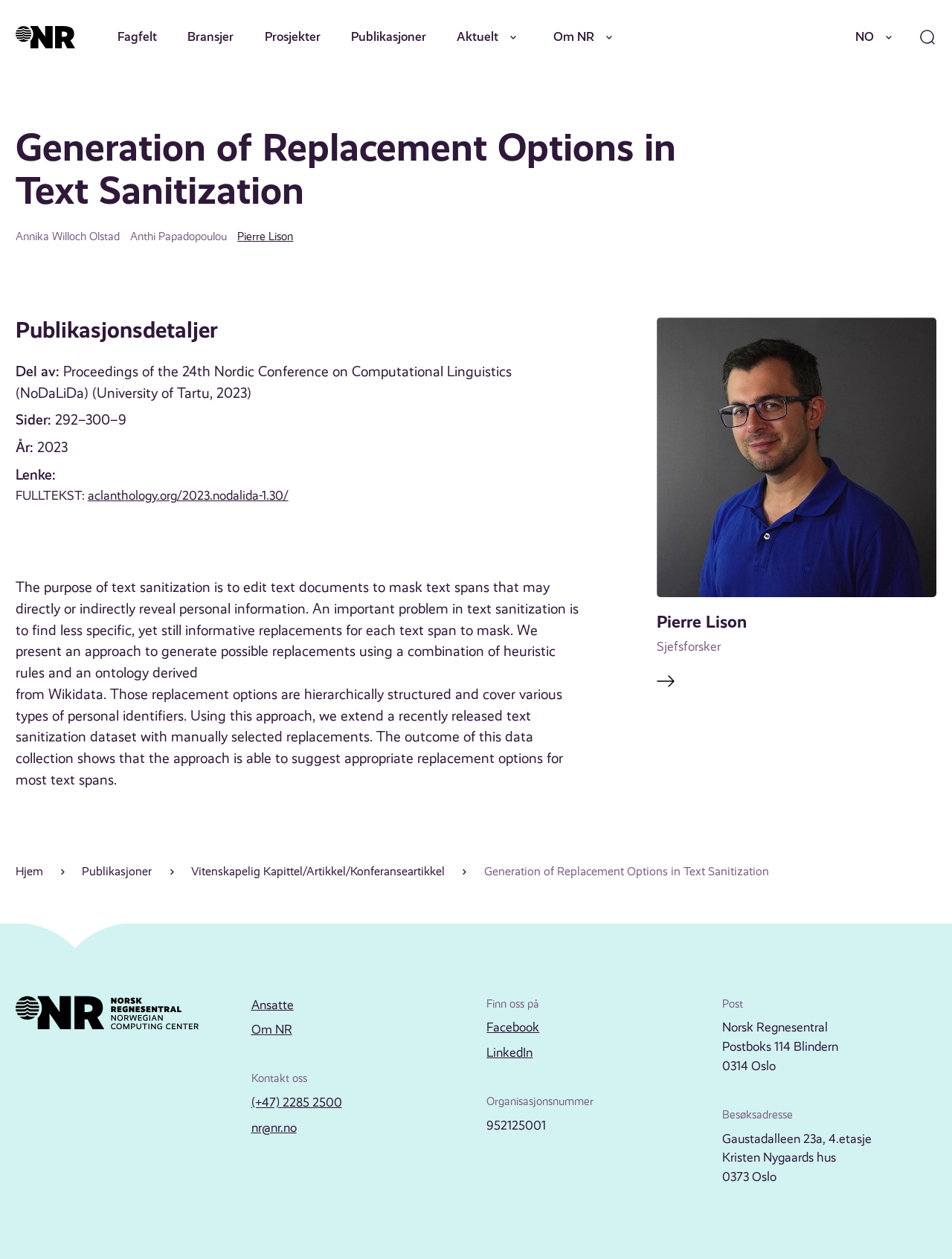Can you specify the bounding box coordinates of the area that needs to be clicked to fulfill the following instruction: "Find NR on Facebook"?

[0.511, 0.81, 0.567, 0.822]